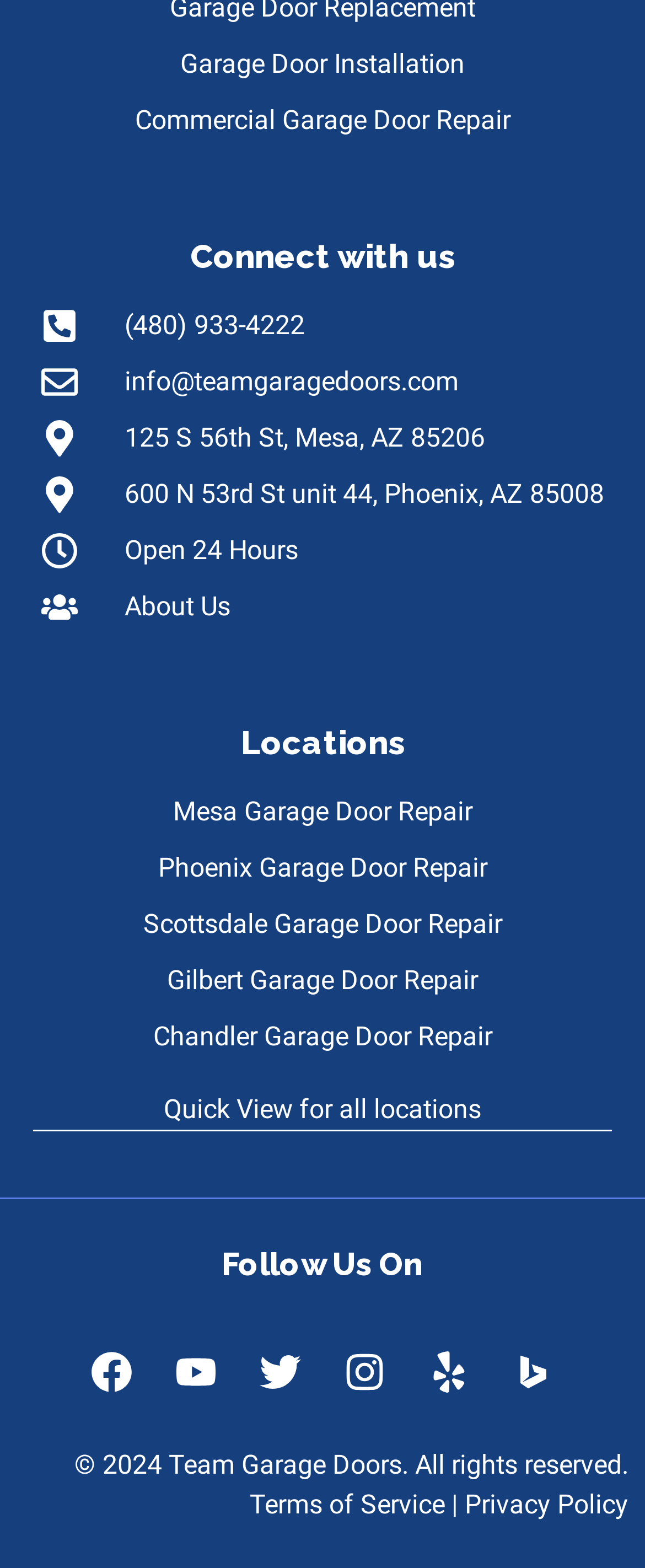Please identify the bounding box coordinates of the element I need to click to follow this instruction: "Click on Garage Door Installation".

[0.051, 0.029, 0.949, 0.054]